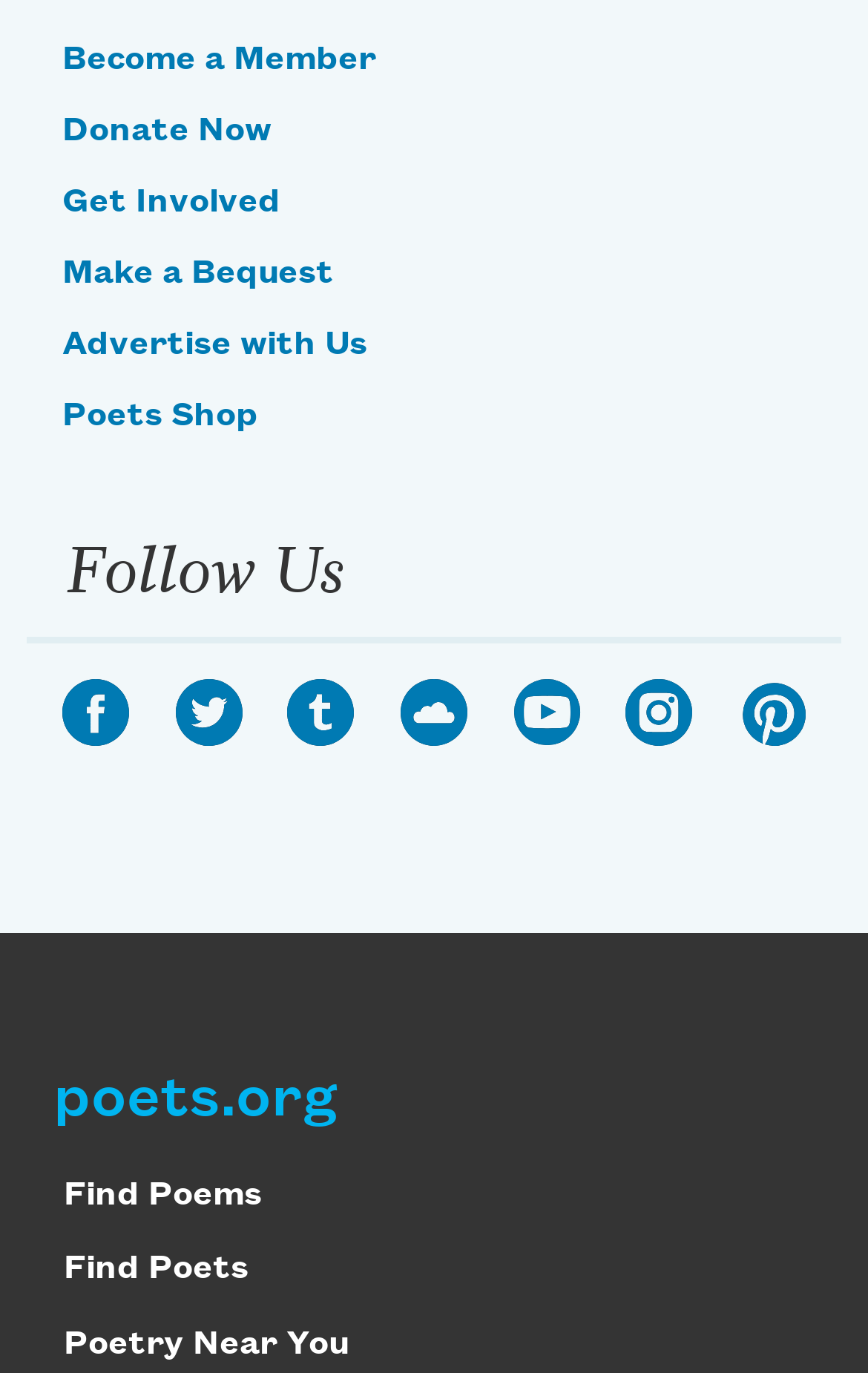Answer the question using only a single word or phrase: 
What is the last option in the footer section?

Poetry Near You